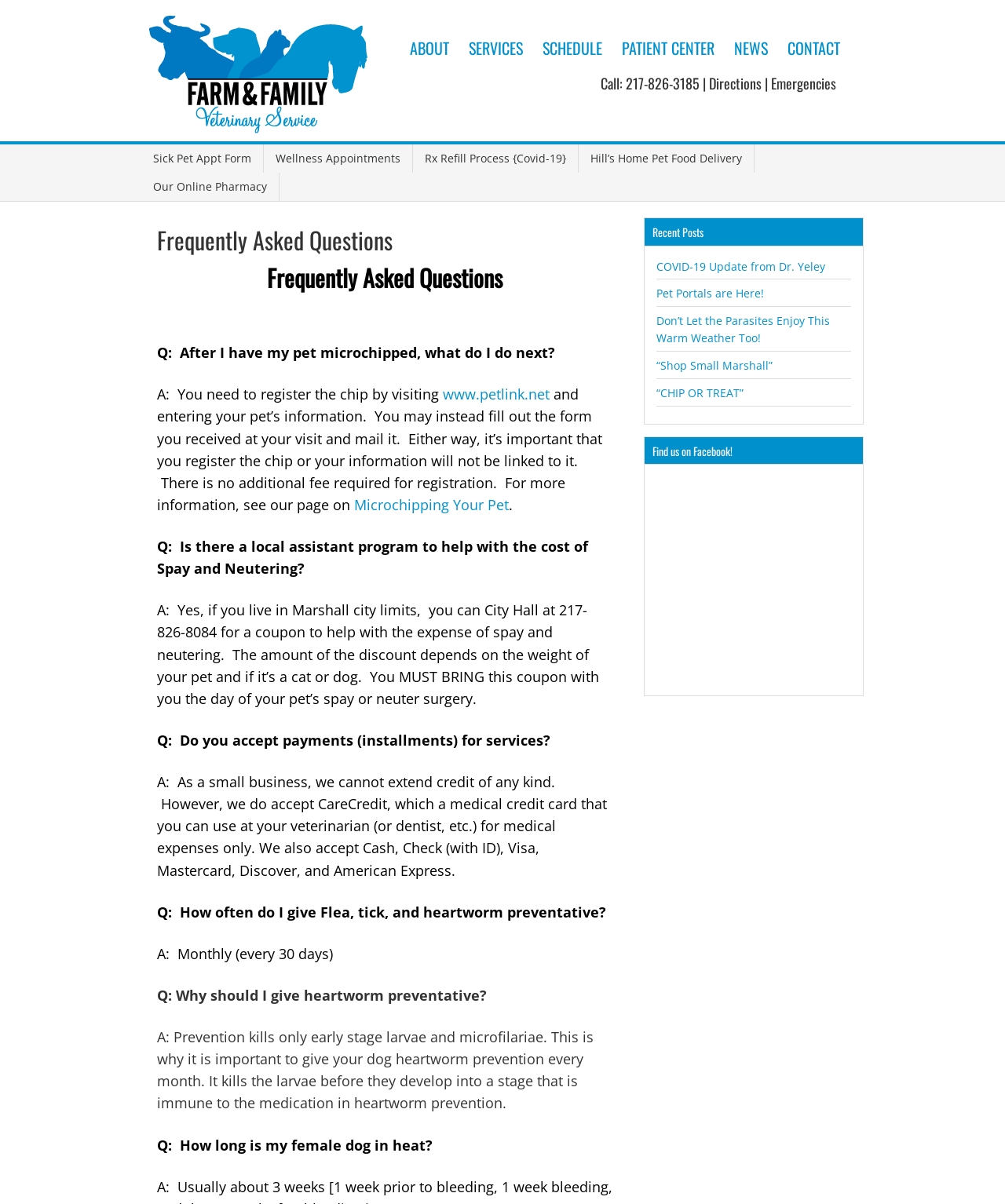Highlight the bounding box coordinates of the region I should click on to meet the following instruction: "Check the recent post 'COVID-19 Update from Dr. Yeley'".

[0.653, 0.215, 0.821, 0.227]